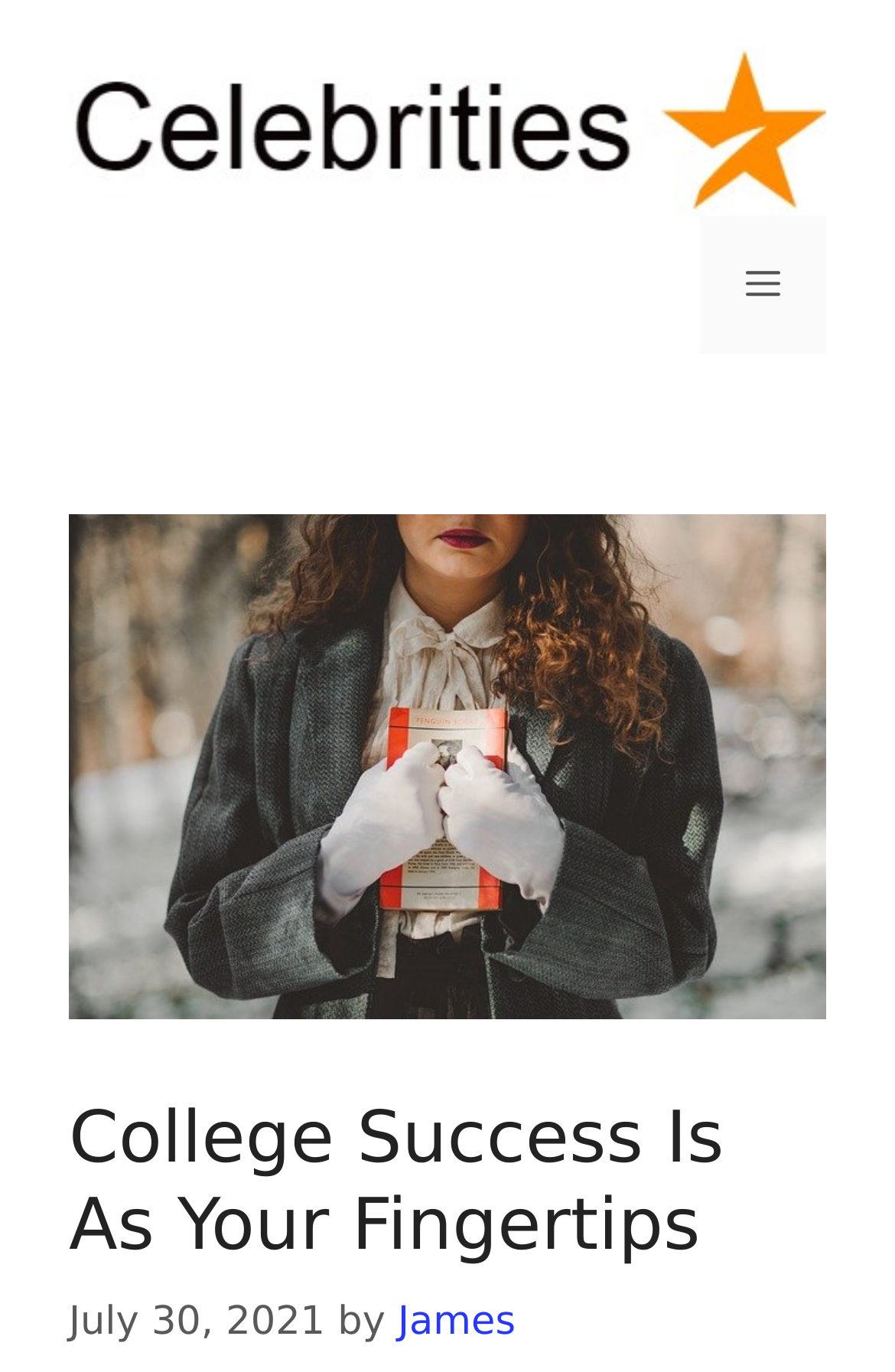What is the purpose of the button in the navigation section?
Give a thorough and detailed response to the question.

The purpose of the button in the navigation section can be determined by looking at the button element, which has a description of 'Menu' and is labeled as a toggle button, indicating that it is used to toggle the menu.